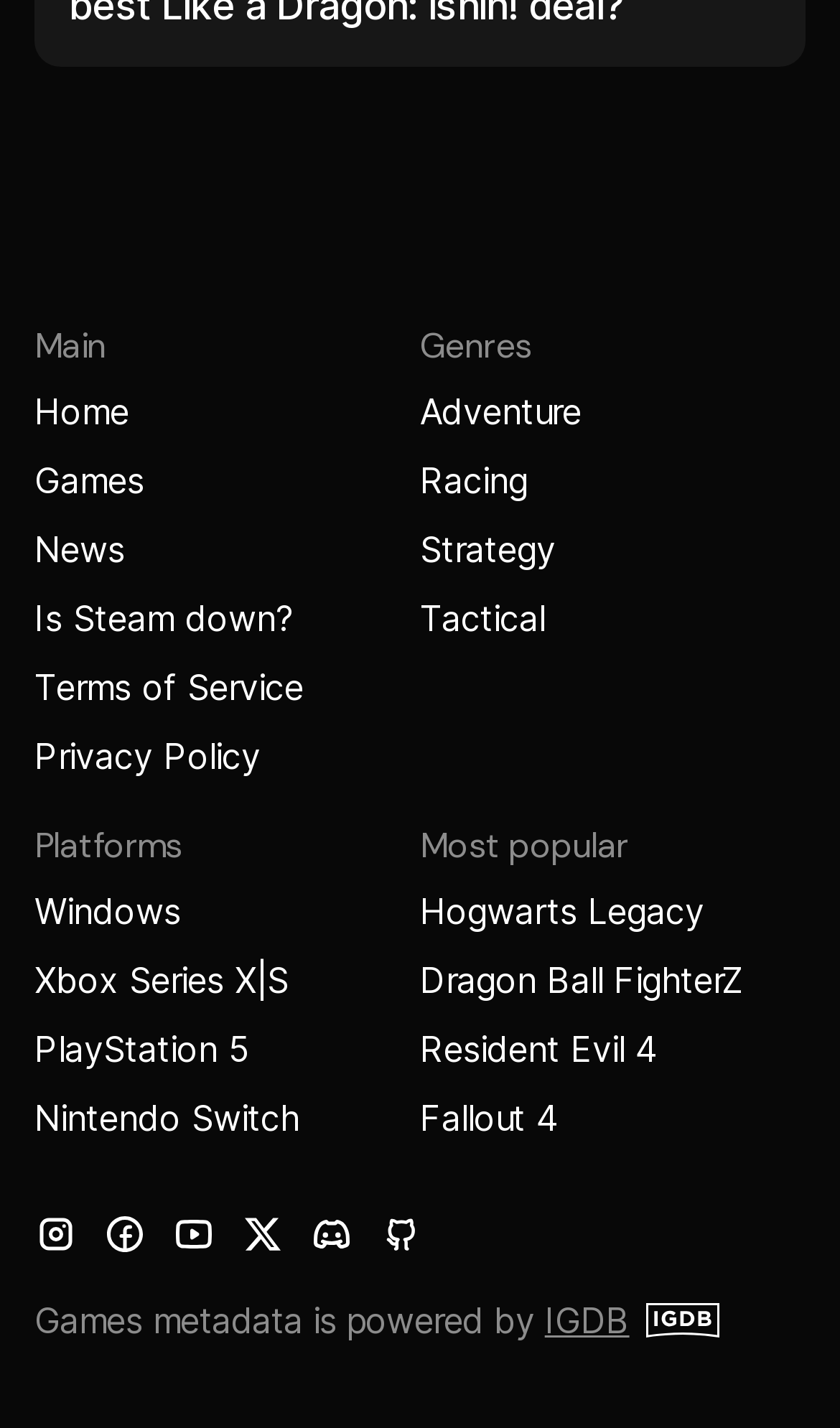How many social media links are listed?
Answer with a single word or phrase, using the screenshot for reference.

5